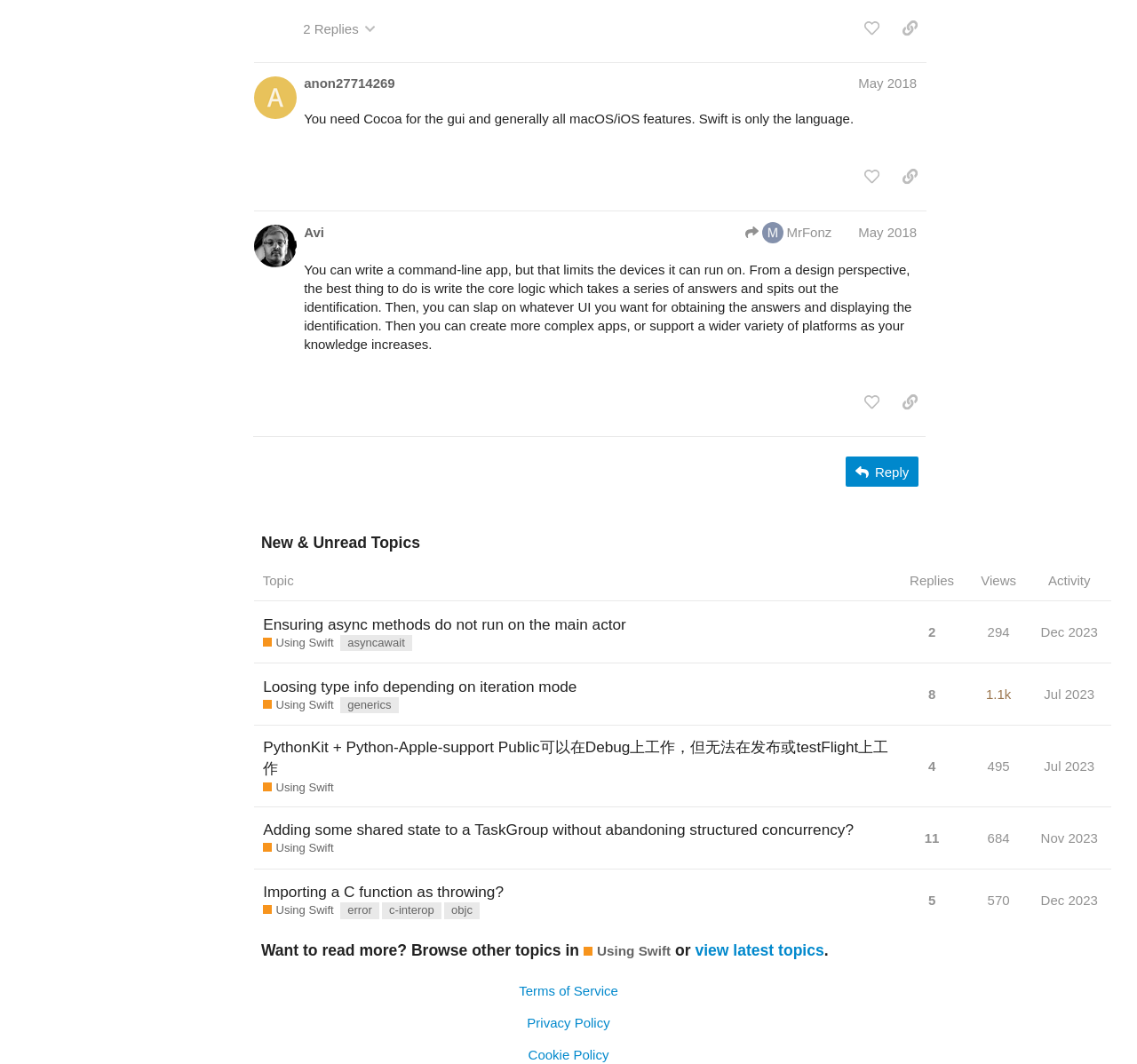Provide the bounding box coordinates of the HTML element described by the text: "view latest topics".

[0.611, 0.885, 0.725, 0.901]